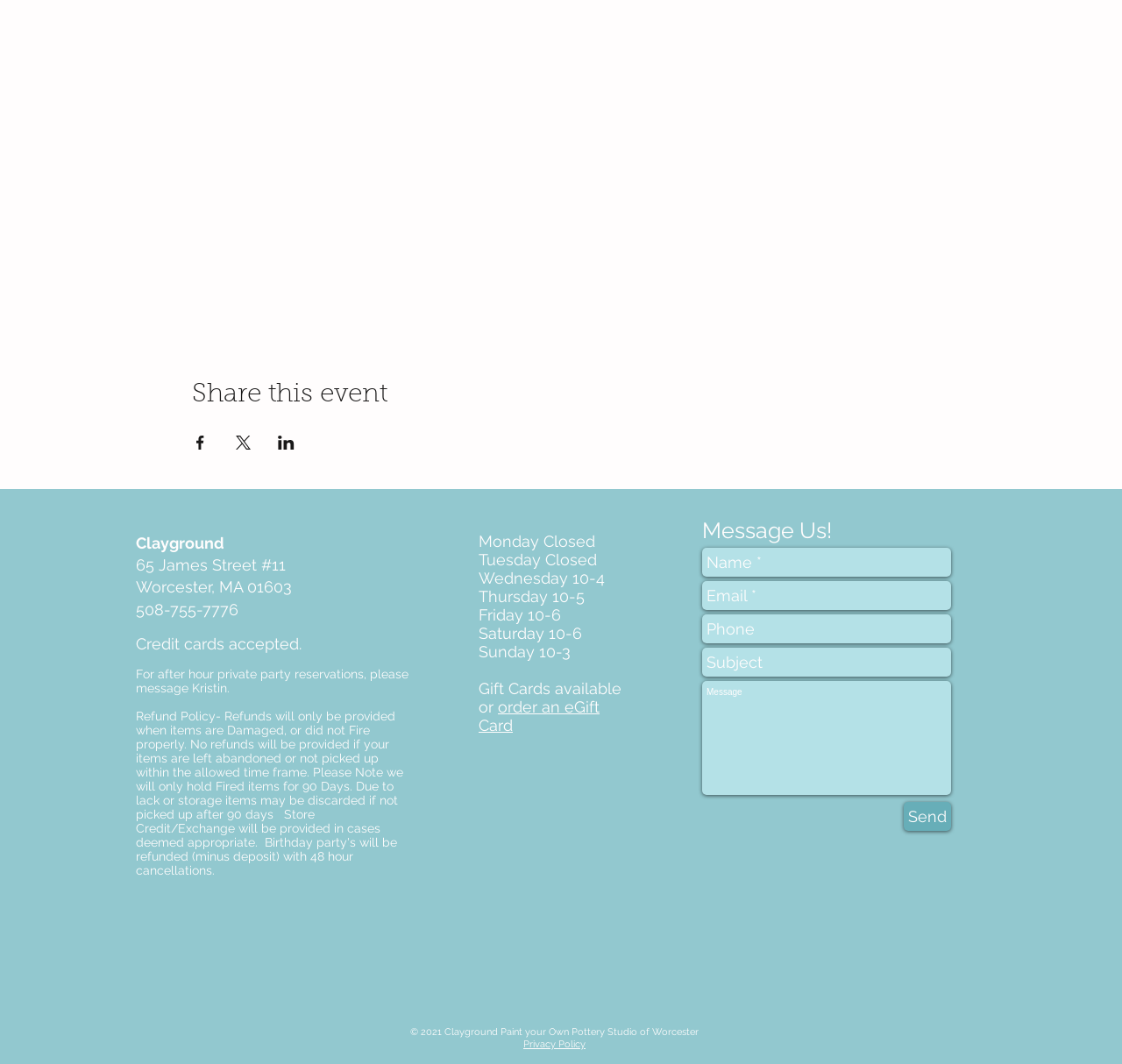Locate the bounding box for the described UI element: "Privacy Policy". Ensure the coordinates are four float numbers between 0 and 1, formatted as [left, top, right, bottom].

[0.466, 0.976, 0.522, 0.987]